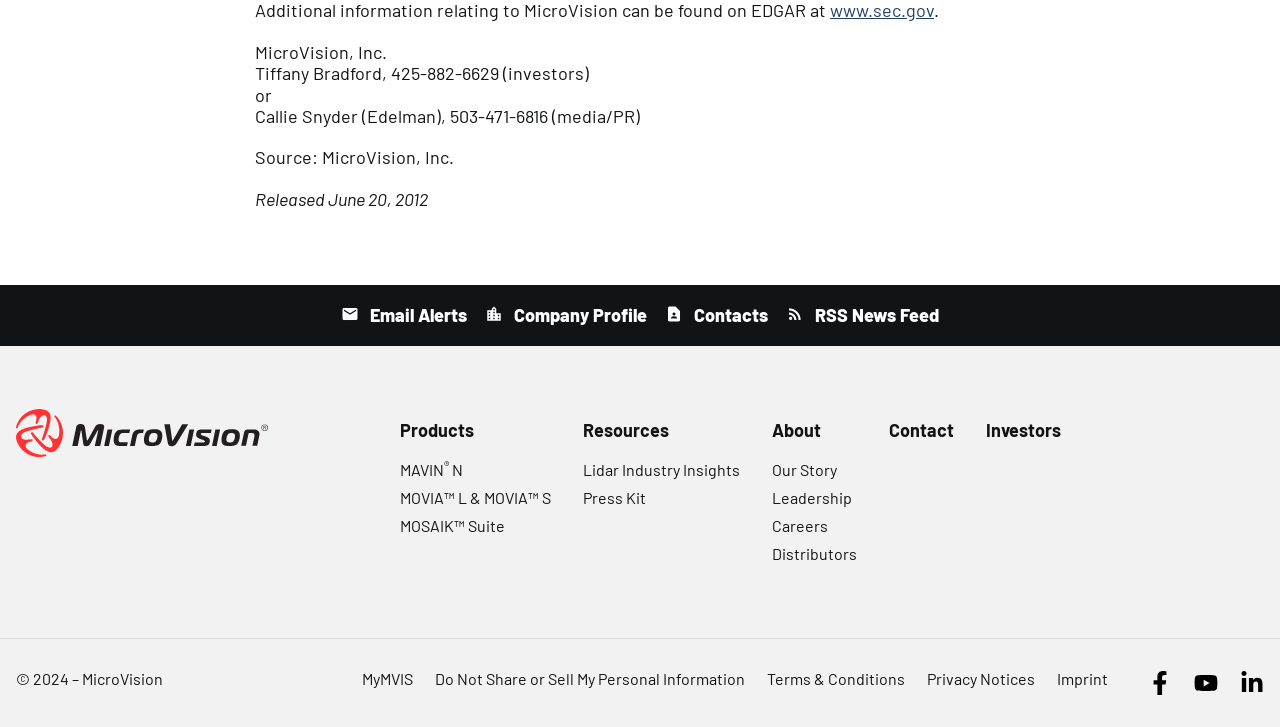Utilize the details in the image to give a detailed response to the question: What is the link to the company profile?

The link to the company profile is obtained from the link element with the text 'location_city Company Profile' under the 'Helpful Investor Relations pages' navigation section.